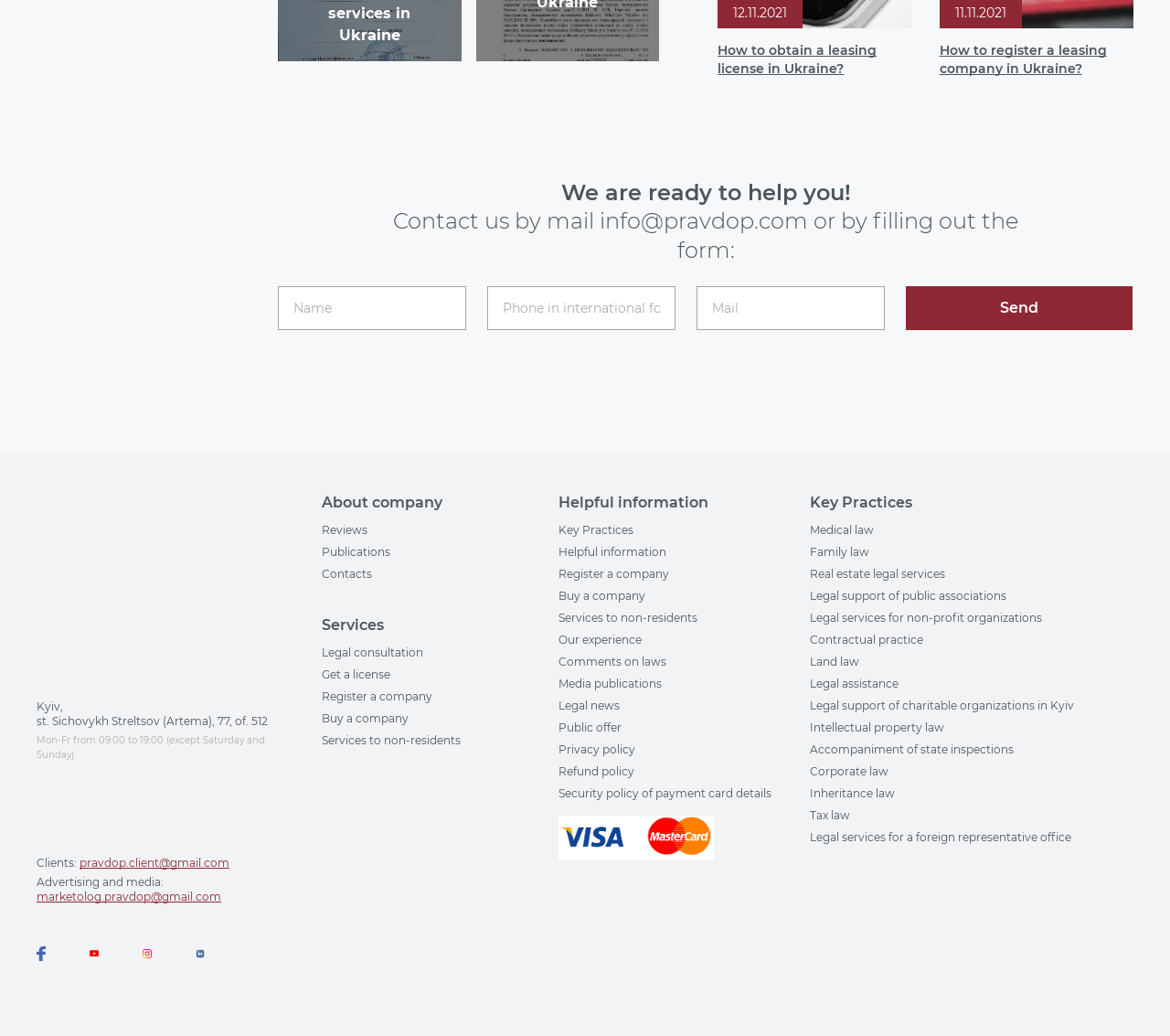Please specify the bounding box coordinates of the clickable region necessary for completing the following instruction: "Click the Send button". The coordinates must consist of four float numbers between 0 and 1, i.e., [left, top, right, bottom].

[0.774, 0.276, 0.968, 0.318]